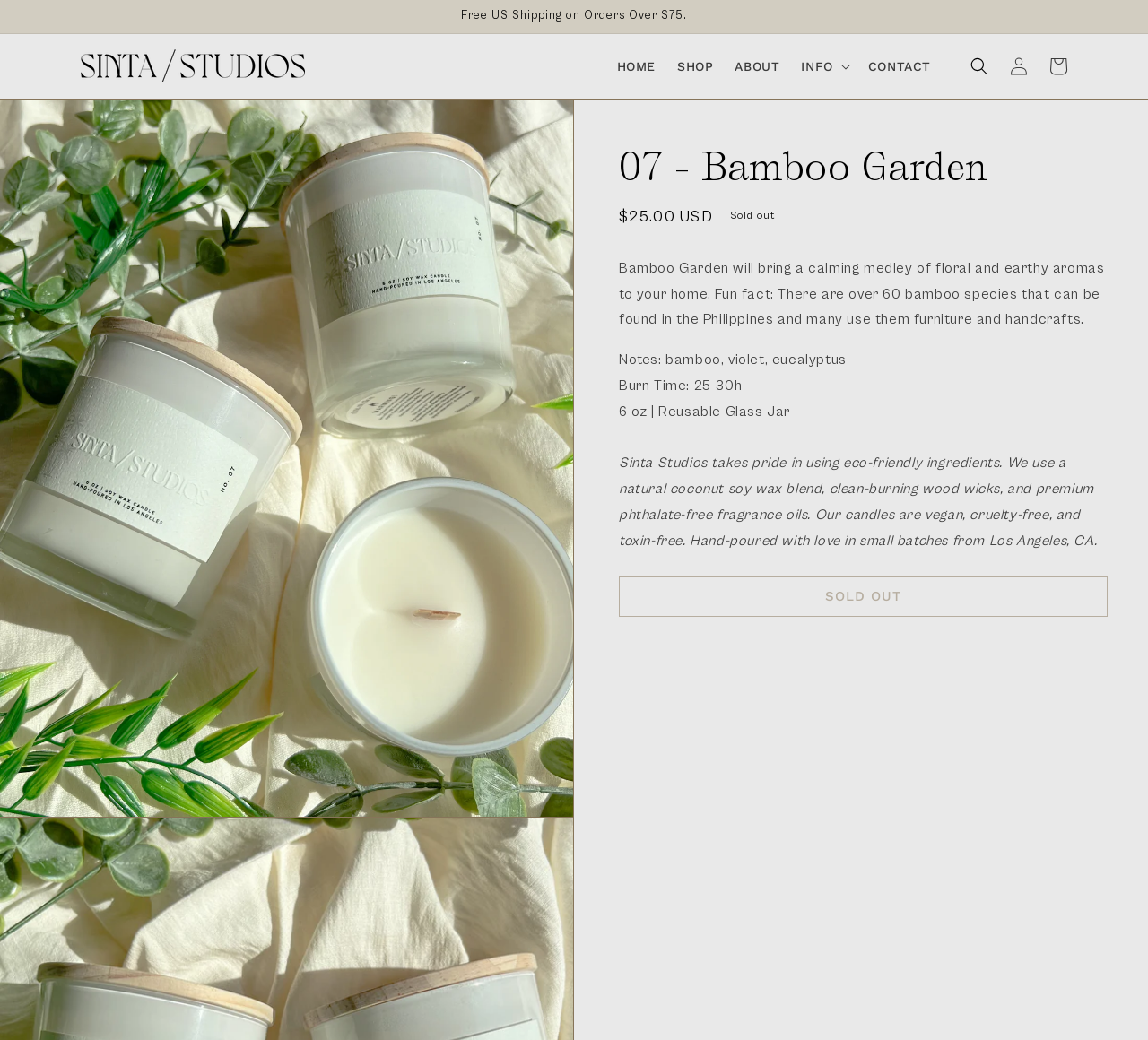Provide the bounding box coordinates of the UI element this sentence describes: "CONTACT".

[0.747, 0.046, 0.82, 0.082]